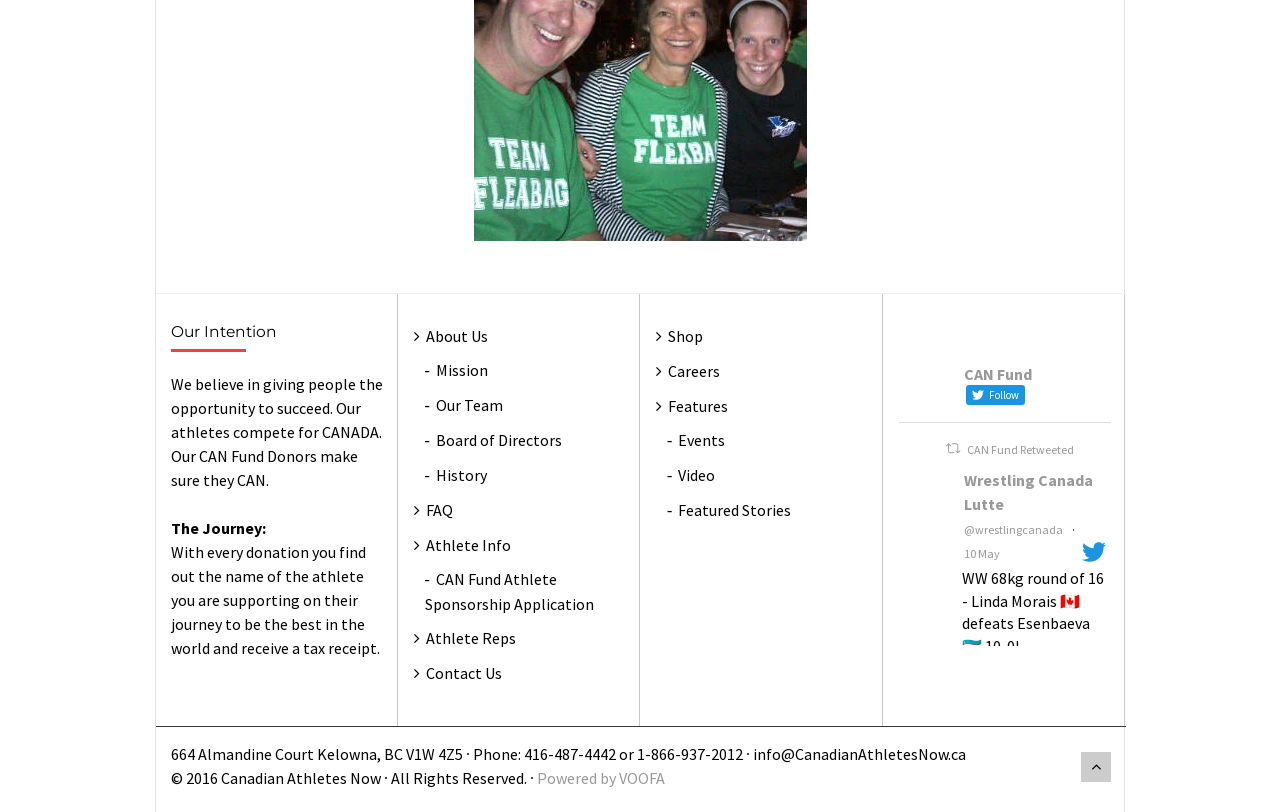Find the bounding box coordinates for the area that must be clicked to perform this action: "Click on 'Contact Us'".

[0.323, 0.817, 0.392, 0.841]